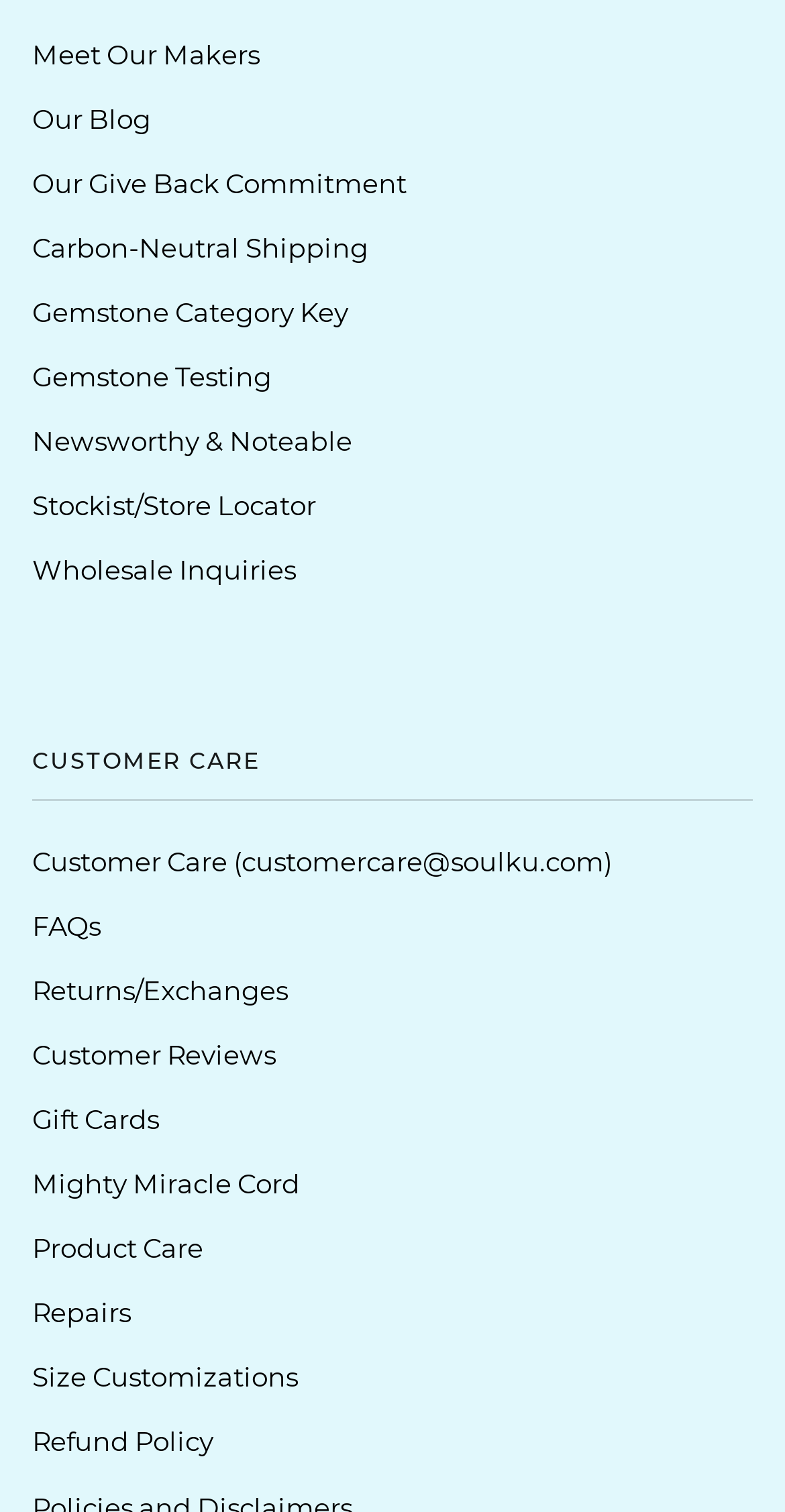Please identify the bounding box coordinates of the region to click in order to complete the task: "View Our Blog". The coordinates must be four float numbers between 0 and 1, specified as [left, top, right, bottom].

[0.041, 0.04, 0.192, 0.062]